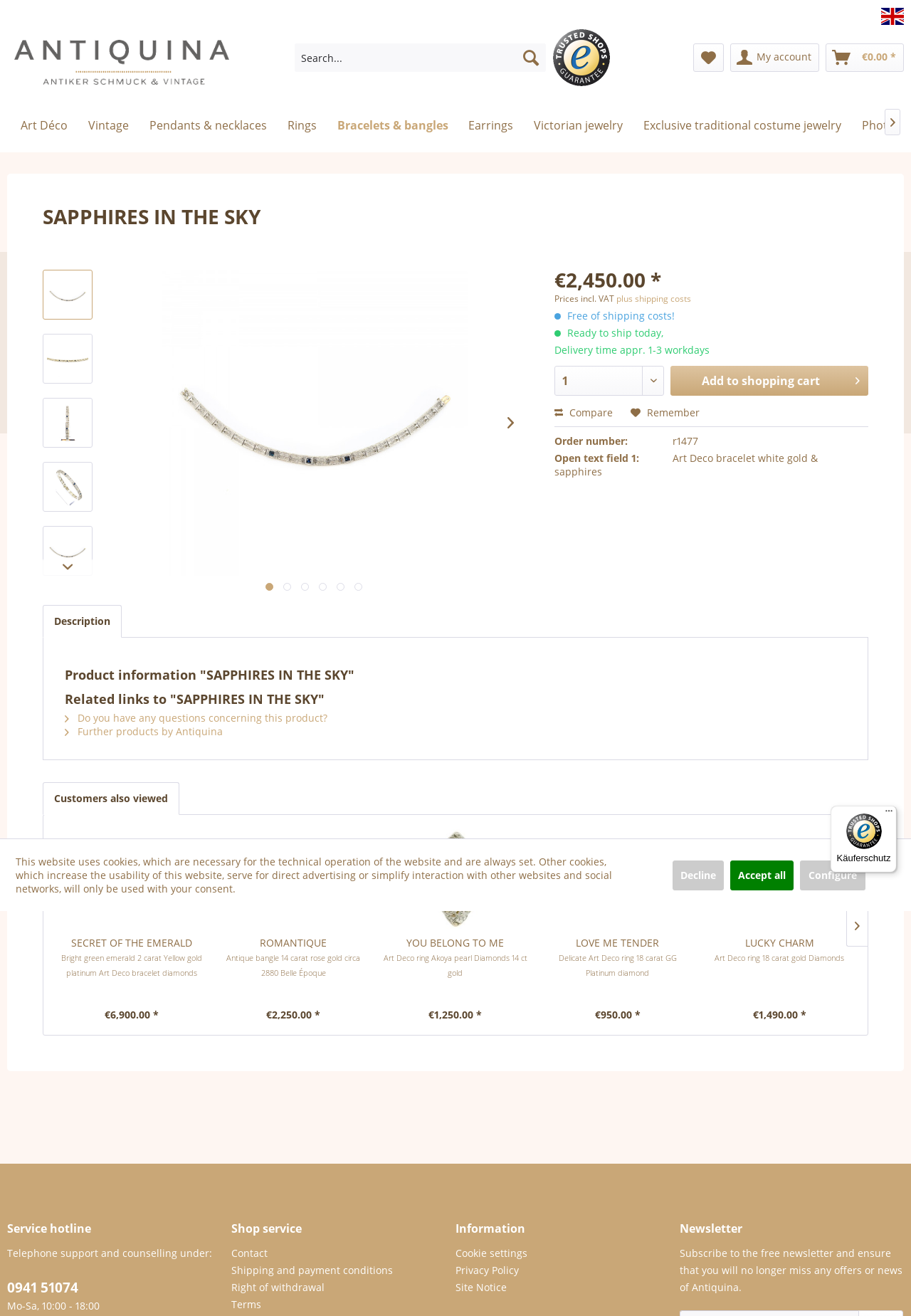Using the information in the image, could you please answer the following question in detail:
What is the price of the SAPPHIRES IN THE SKY bracelet?

The price of the SAPPHIRES IN THE SKY bracelet can be found in the product information section, where it is listed as €2,450.00, including VAT.